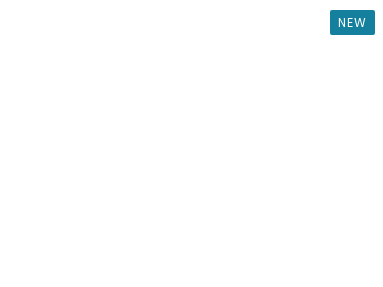Compose a detailed narrative for the image.

This image represents a newly listed residential property located at 504 Sandpiper Cir #504 in Delray Beach, Florida, priced at $220,000. It features two bedrooms and two bathrooms, with a total living space of 950 square feet. The listing is part of the Beaches Multiple Listing Service and is categorized as a residential property. The image prominently displays the property listing's details and is marked with a "NEW" tag, indicating it is an introductory offering. Additional context includes various details such as the MLS number, which is RX-10986381.